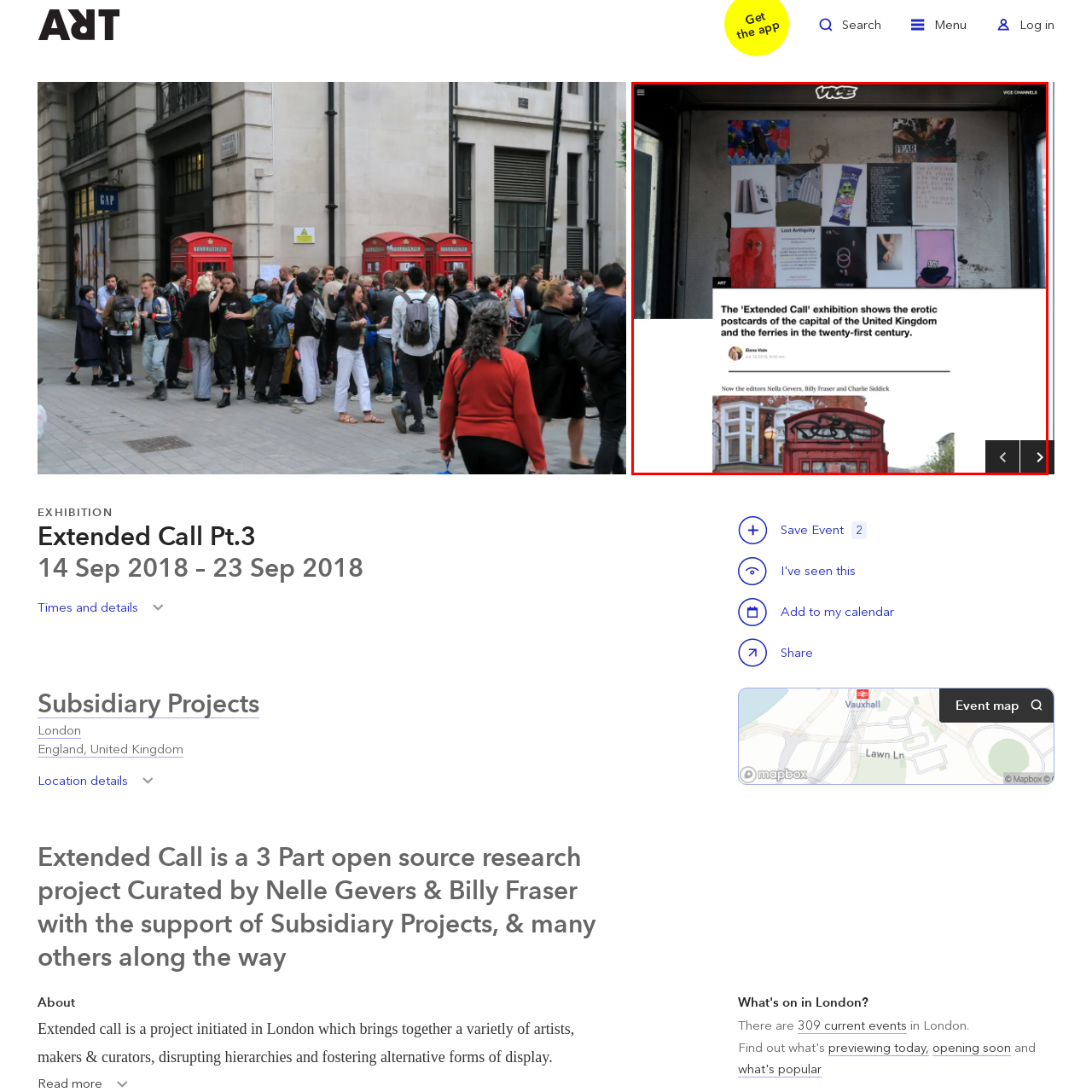Thoroughly describe the contents of the image enclosed in the red rectangle.

The image showcases a vibrant collage of postcards displayed as part of the "Extended Call" exhibition, which highlights the erotic postcards from London's rich artistic landscape. The array of artworks features a mix of styles and themes, representing contemporary perspectives on sexuality and culture. The exhibition aims to explore the essence of London through these provocative pieces, contributing to a dialogue about modern identity and artistic expression. Below the image, an article discusses the exhibition's significance, emphasizing its role in connecting artists and curators and offering insights into the eclectic spirit of the UK's capital.